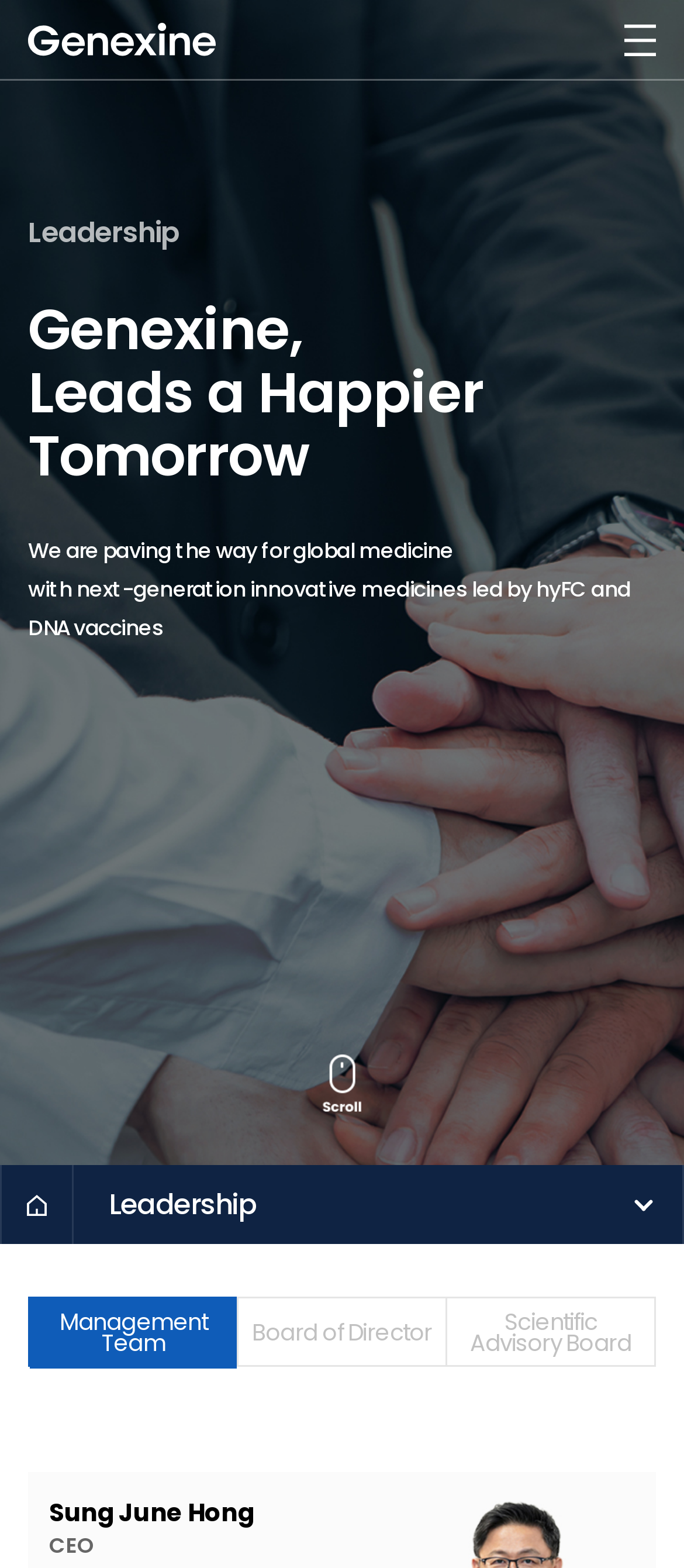Please specify the bounding box coordinates of the clickable region necessary for completing the following instruction: "view the Leadership page". The coordinates must consist of four float numbers between 0 and 1, i.e., [left, top, right, bottom].

[0.108, 0.743, 0.997, 0.793]